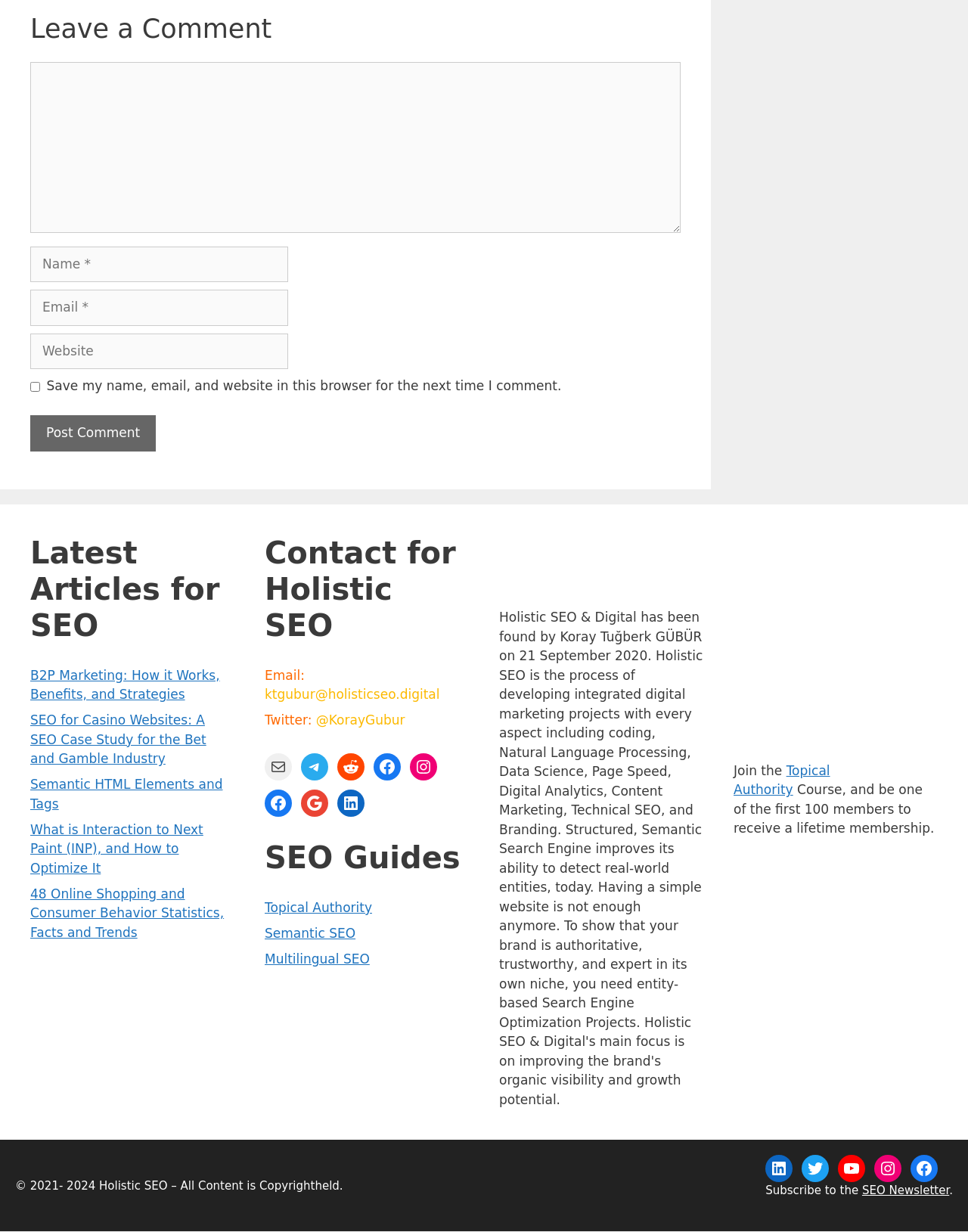What is the purpose of the comment section?
Using the image, elaborate on the answer with as much detail as possible.

The comment section is for users to leave a comment, as indicated by the heading 'Leave a Comment' and the required fields for name, email, and comment.